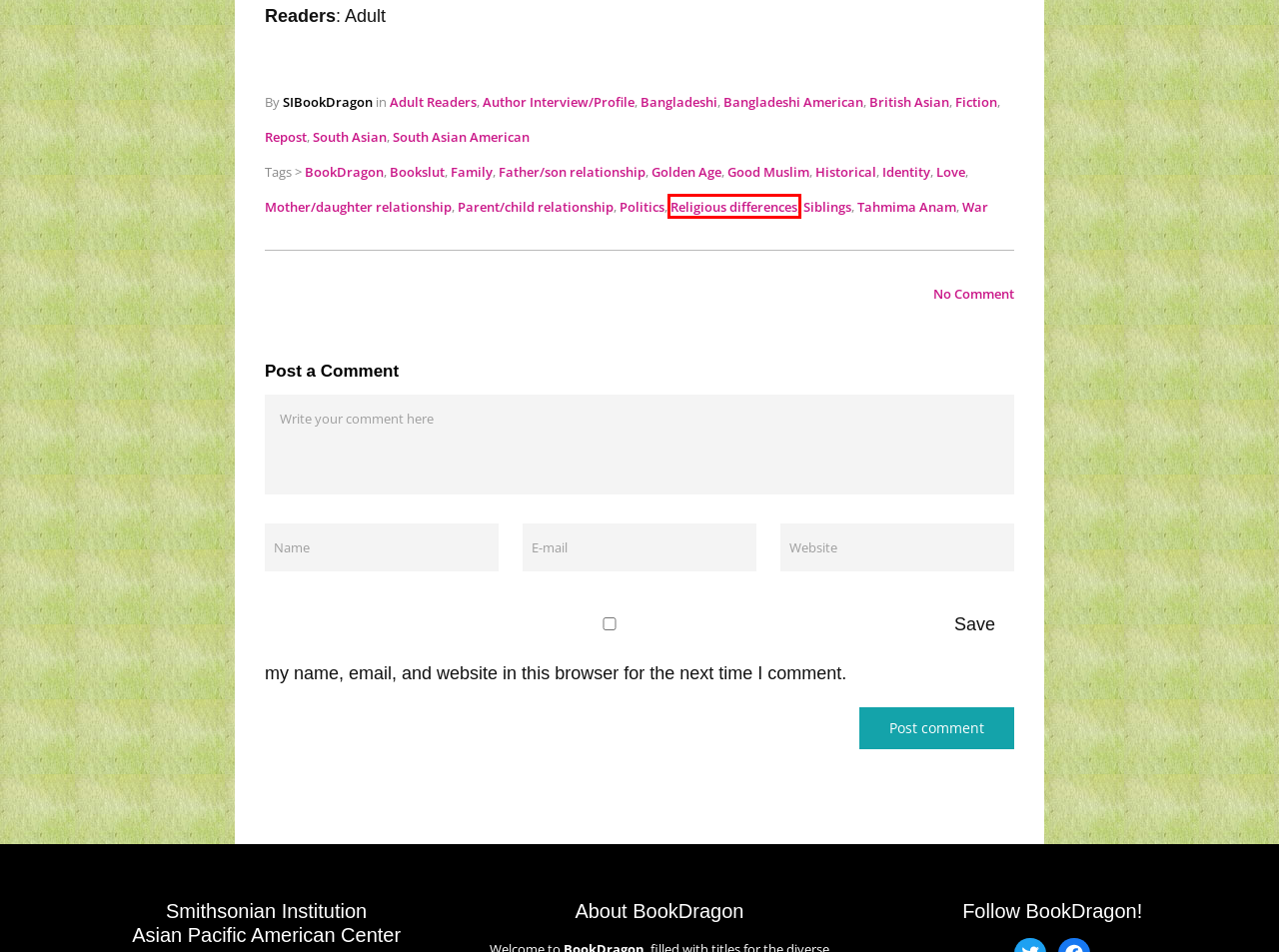You’re provided with a screenshot of a webpage that has a red bounding box around an element. Choose the best matching webpage description for the new page after clicking the element in the red box. The options are:
A. Author Interview/Profile Archives - BookDragon
B. Politics Archives - BookDragon
C. Bookslut Archives - BookDragon
D. Golden Age Archives - BookDragon
E. Religious differences Archives - BookDragon
F. Bangladeshi Archives - BookDragon
G. South Asian Archives - BookDragon
H. BookDragon Archives - BookDragon

E